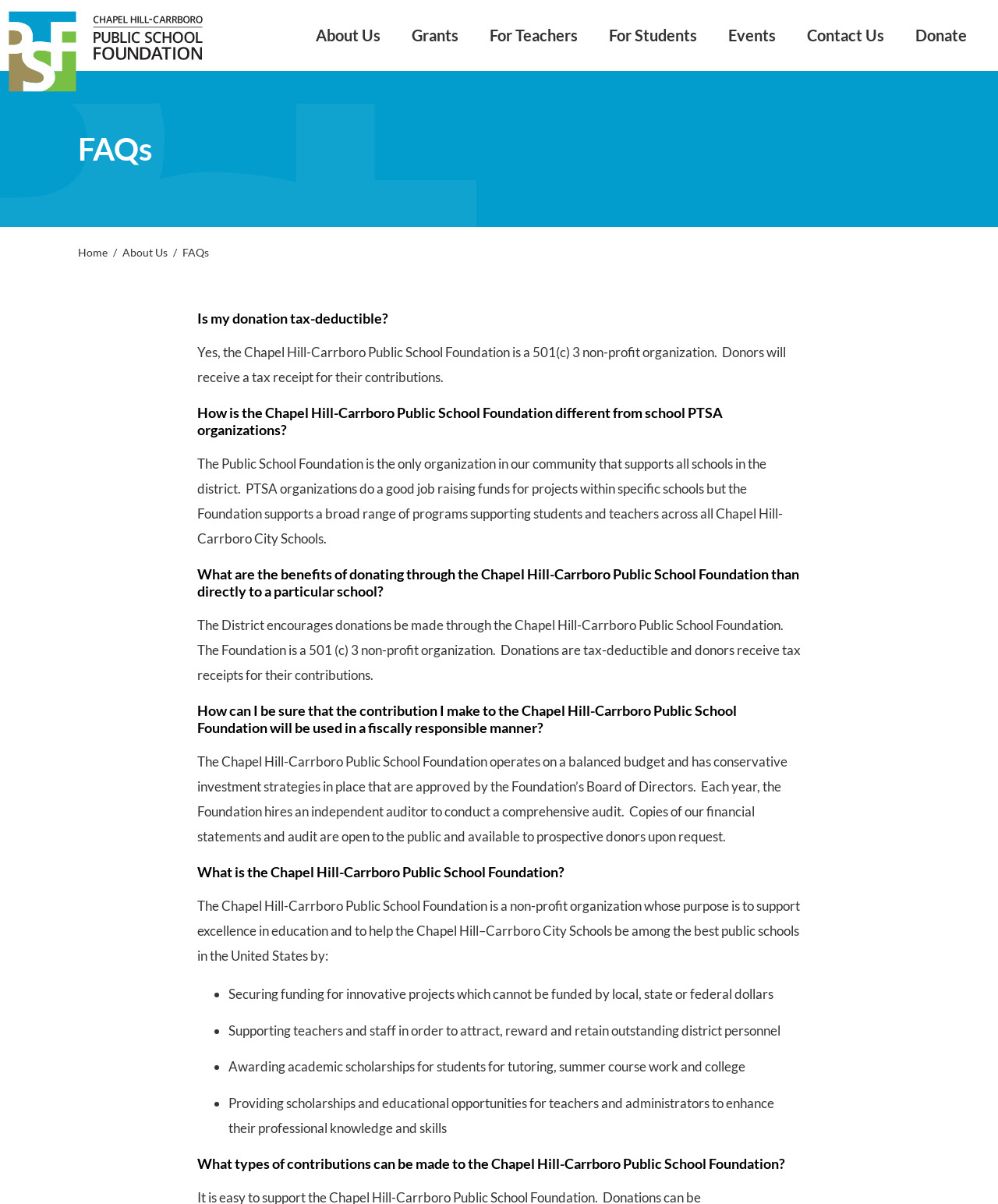Please answer the following query using a single word or phrase: 
What is the purpose of the Chapel Hill-Carrboro Public School Foundation?

Support excellence in education